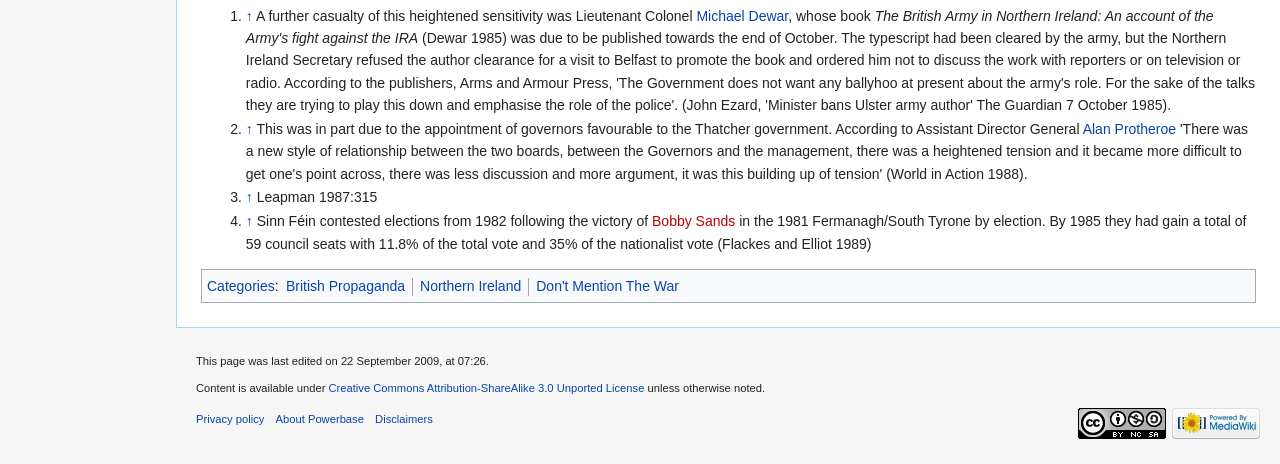Please give a succinct answer using a single word or phrase:
How many council seats did Sinn Féin gain by 1985?

59